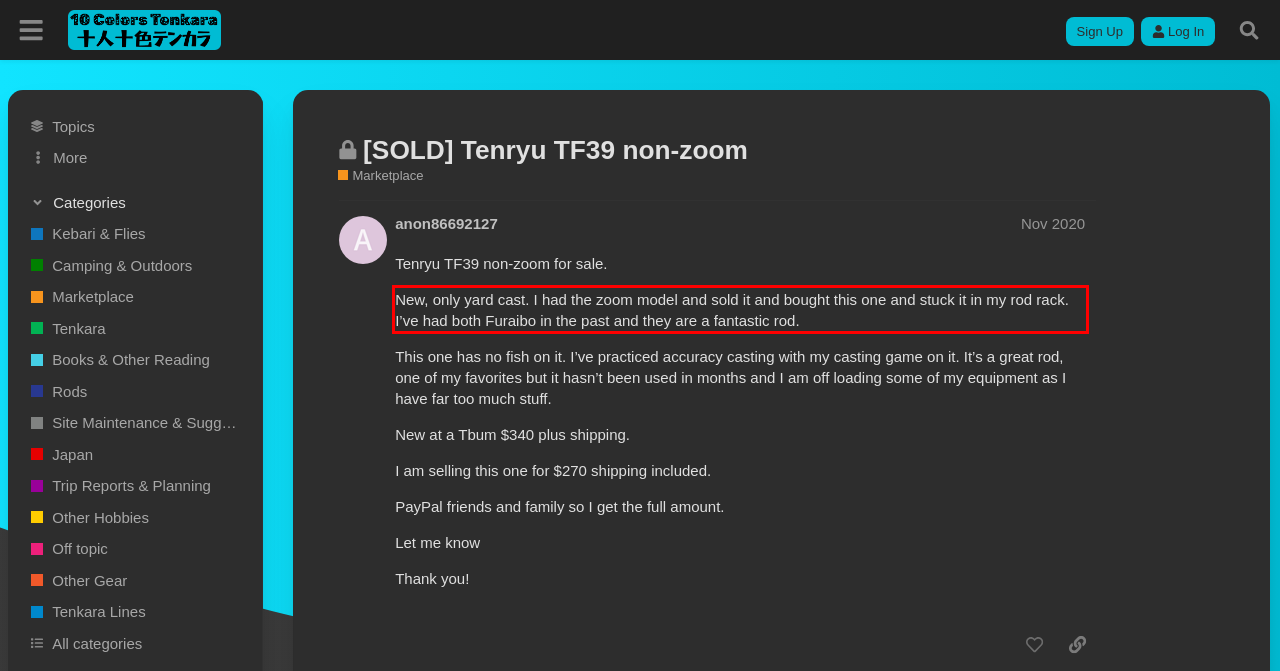Review the screenshot of the webpage and recognize the text inside the red rectangle bounding box. Provide the extracted text content.

New, only yard cast. I had the zoom model and sold it and bought this one and stuck it in my rod rack. I’ve had both Furaibo in the past and they are a fantastic rod.